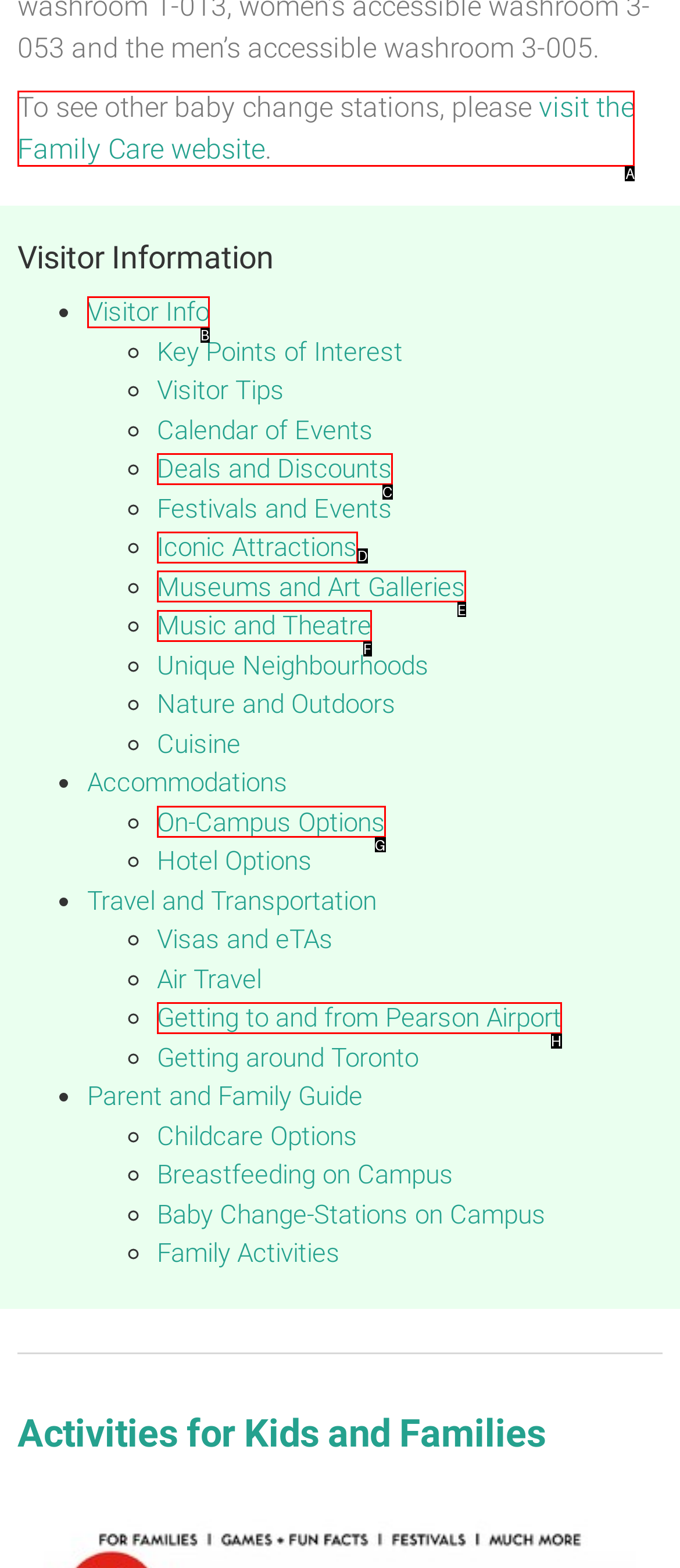Select the proper UI element to click in order to perform the following task: visit the Family Care website. Indicate your choice with the letter of the appropriate option.

A